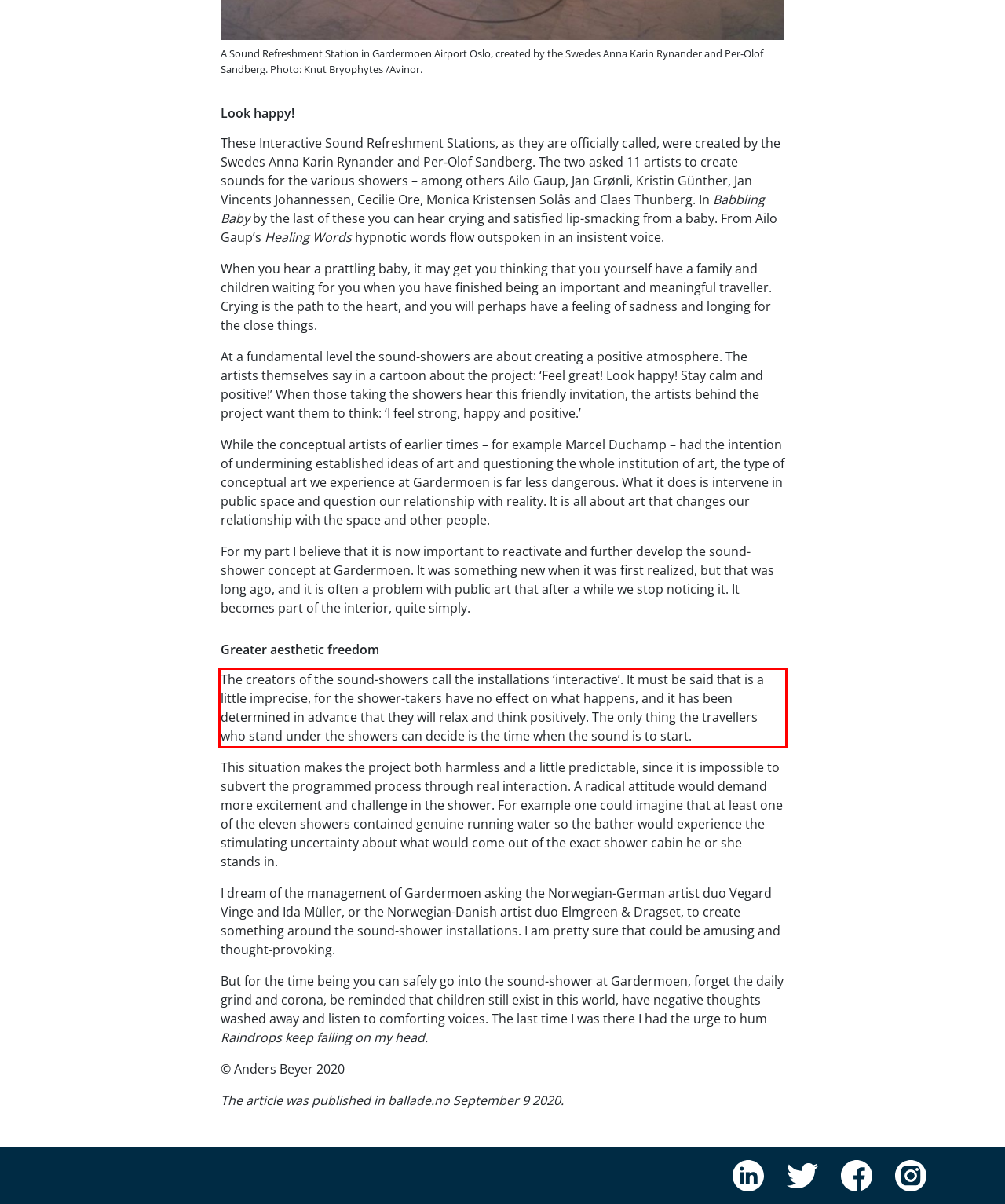Review the webpage screenshot provided, and perform OCR to extract the text from the red bounding box.

The creators of the sound-showers call the installations ‘interactive’. It must be said that is a little imprecise, for the shower-takers have no effect on what happens, and it has been determined in advance that they will relax and think positively. The only thing the travellers who stand under the showers can decide is the time when the sound is to start.